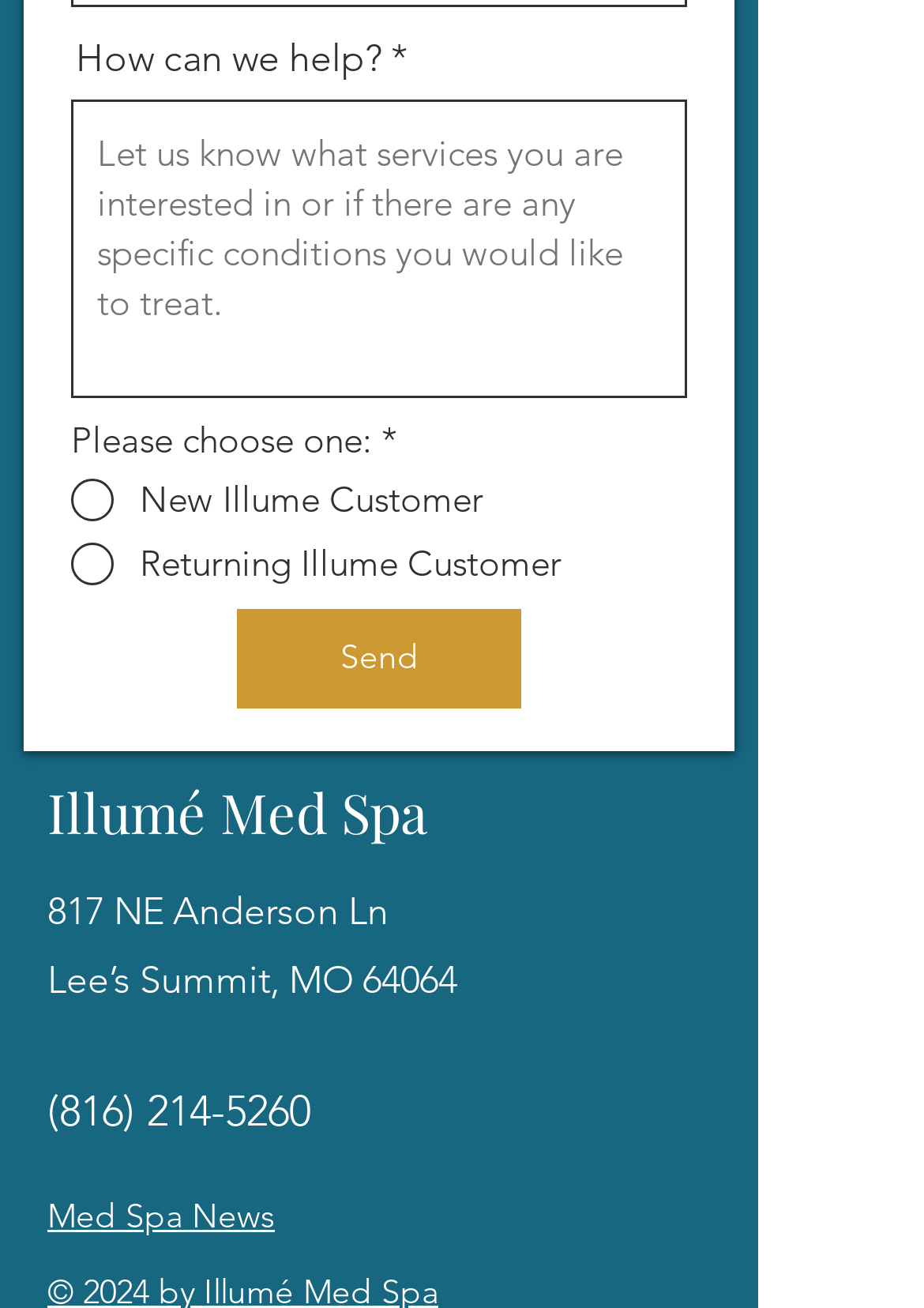Determine the bounding box of the UI element mentioned here: "Med Spa News". The coordinates must be in the format [left, top, right, bottom] with values ranging from 0 to 1.

[0.051, 0.914, 0.297, 0.946]